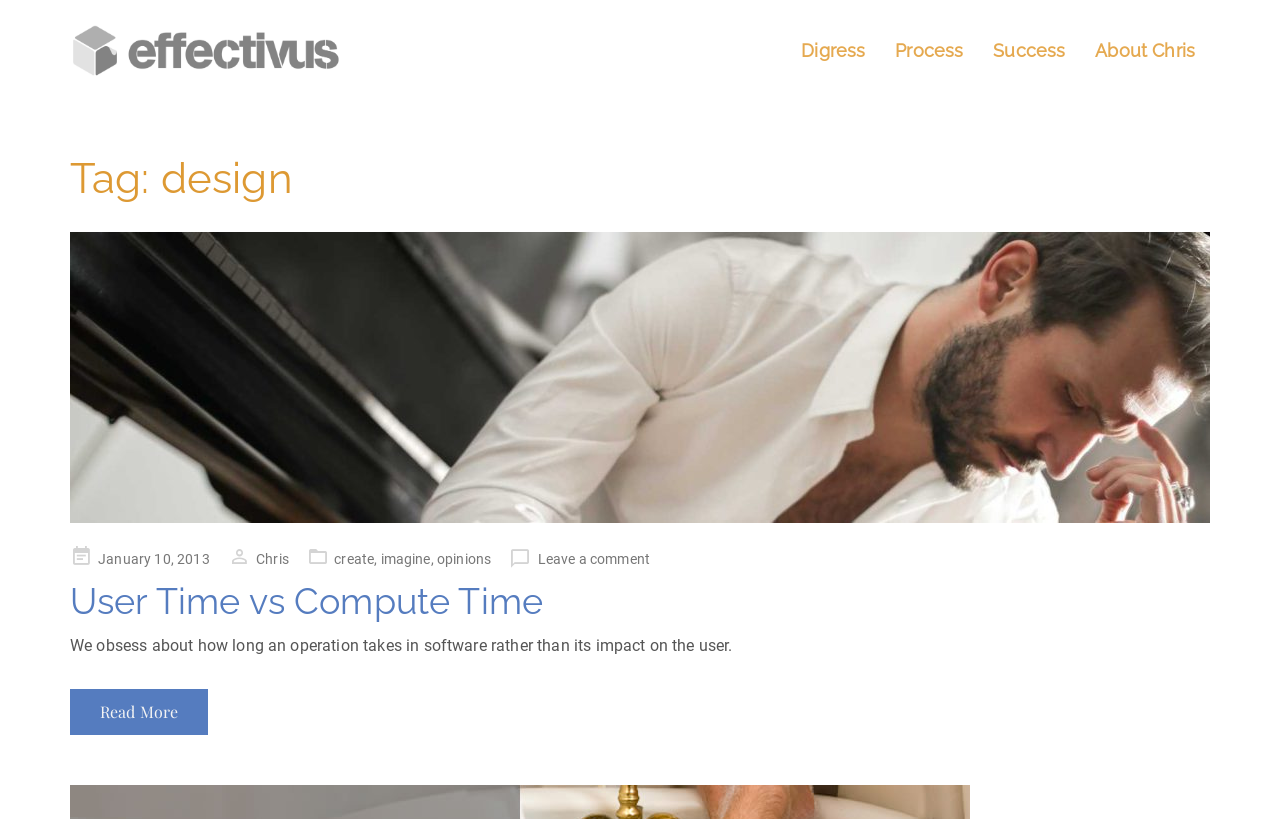What is the title of the article?
Using the image, provide a concise answer in one word or a short phrase.

User Time vs Compute Time